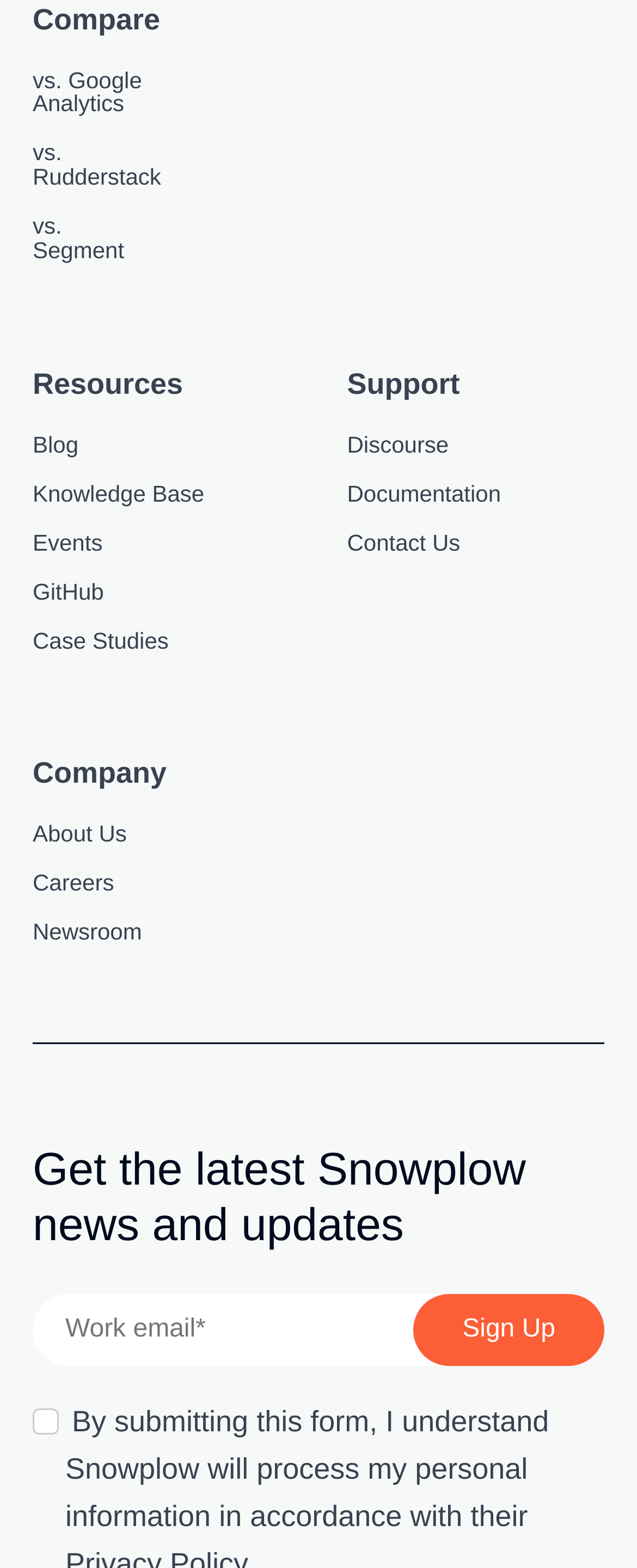For the given element description Use Cases, determine the bounding box coordinates of the UI element. The coordinates should follow the format (top-left x, top-left y, bottom-right x, bottom-right y) and be within the range of 0 to 1.

[0.051, 0.233, 0.233, 0.248]